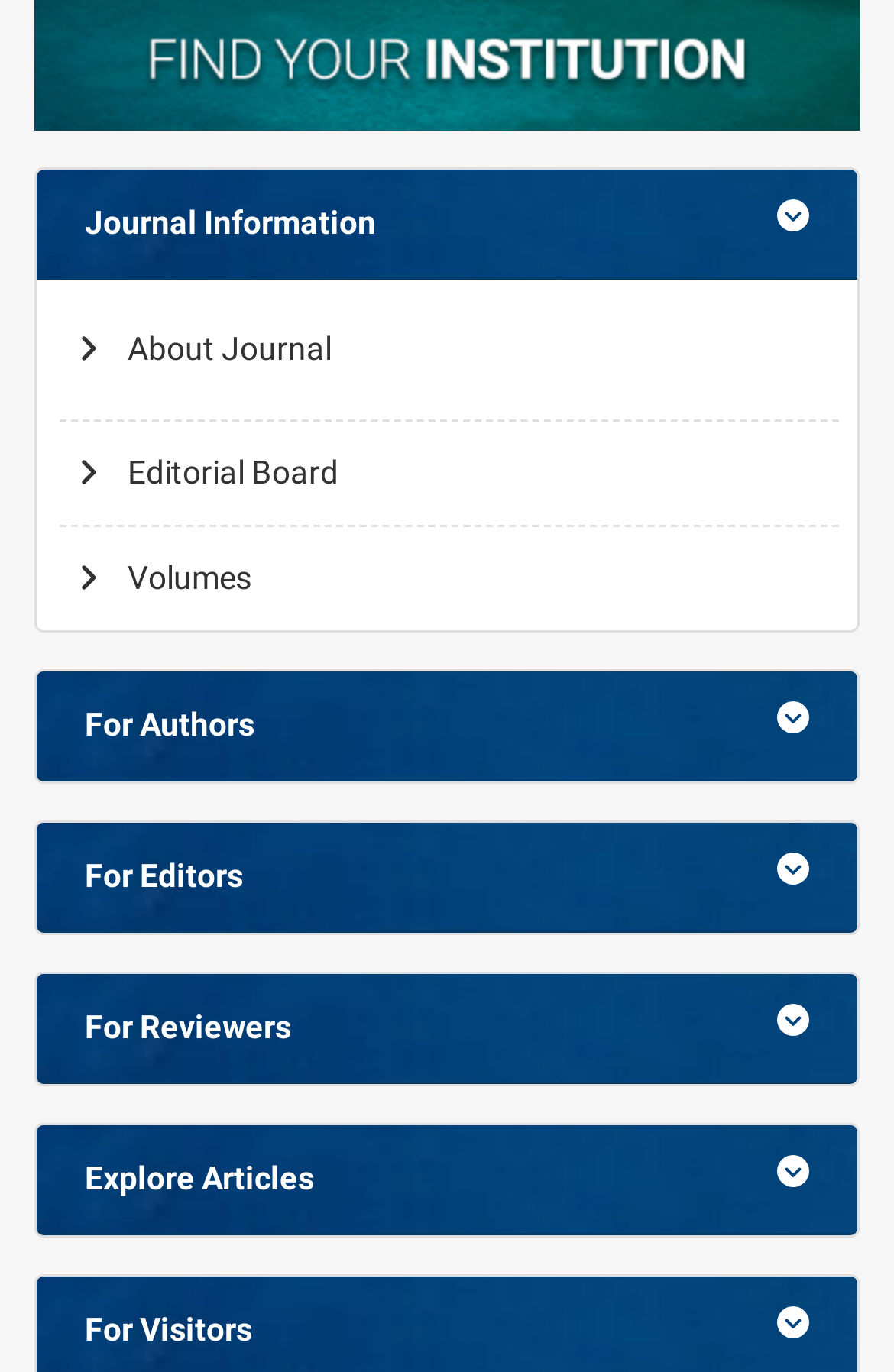Provide a brief response in the form of a single word or phrase:
How many buttons are there on the webpage?

5